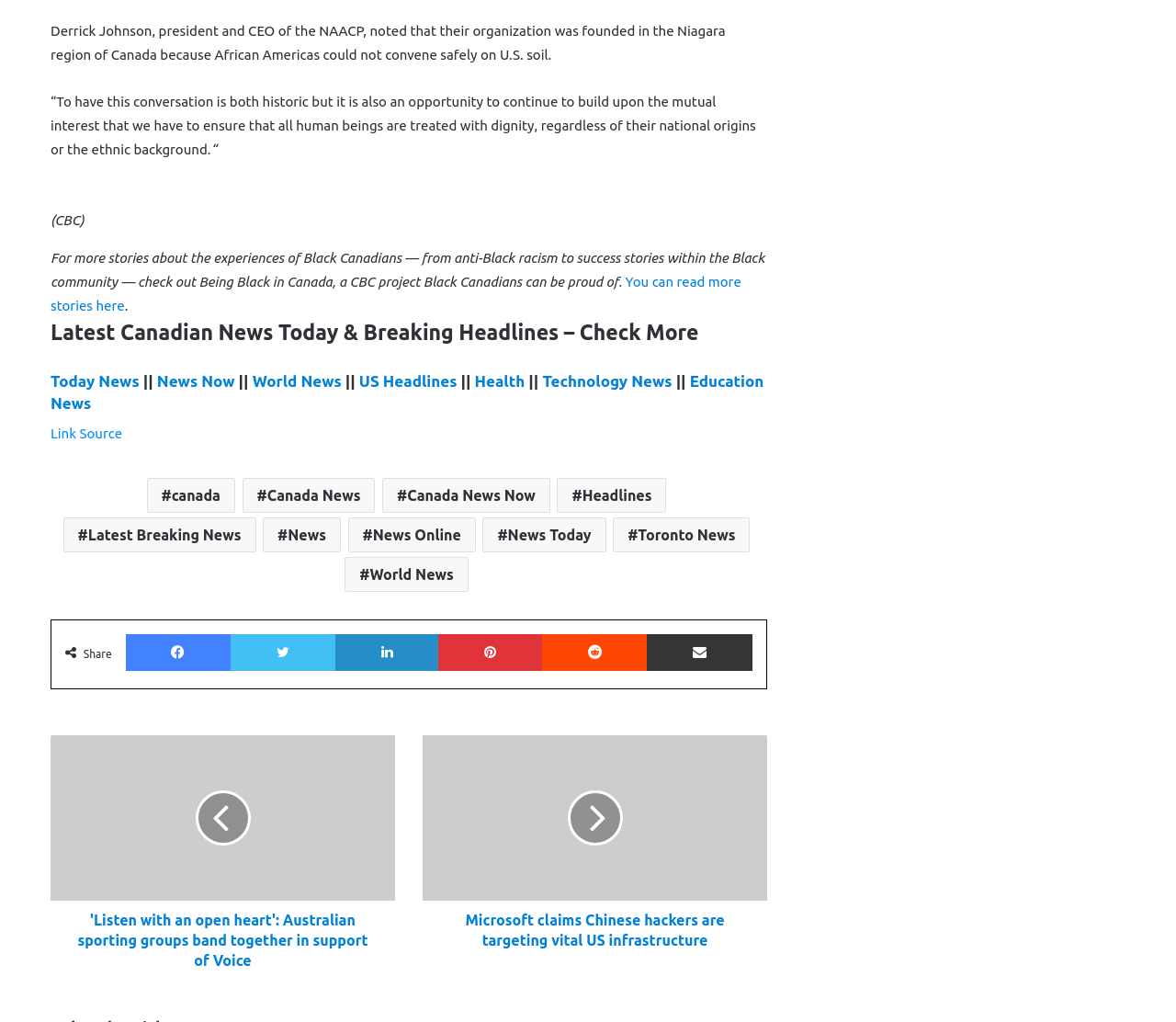Find the bounding box coordinates for the area you need to click to carry out the instruction: "Read about Australian sporting groups supporting the Voice". The coordinates should be four float numbers between 0 and 1, indicated as [left, top, right, bottom].

[0.043, 0.882, 0.336, 0.95]